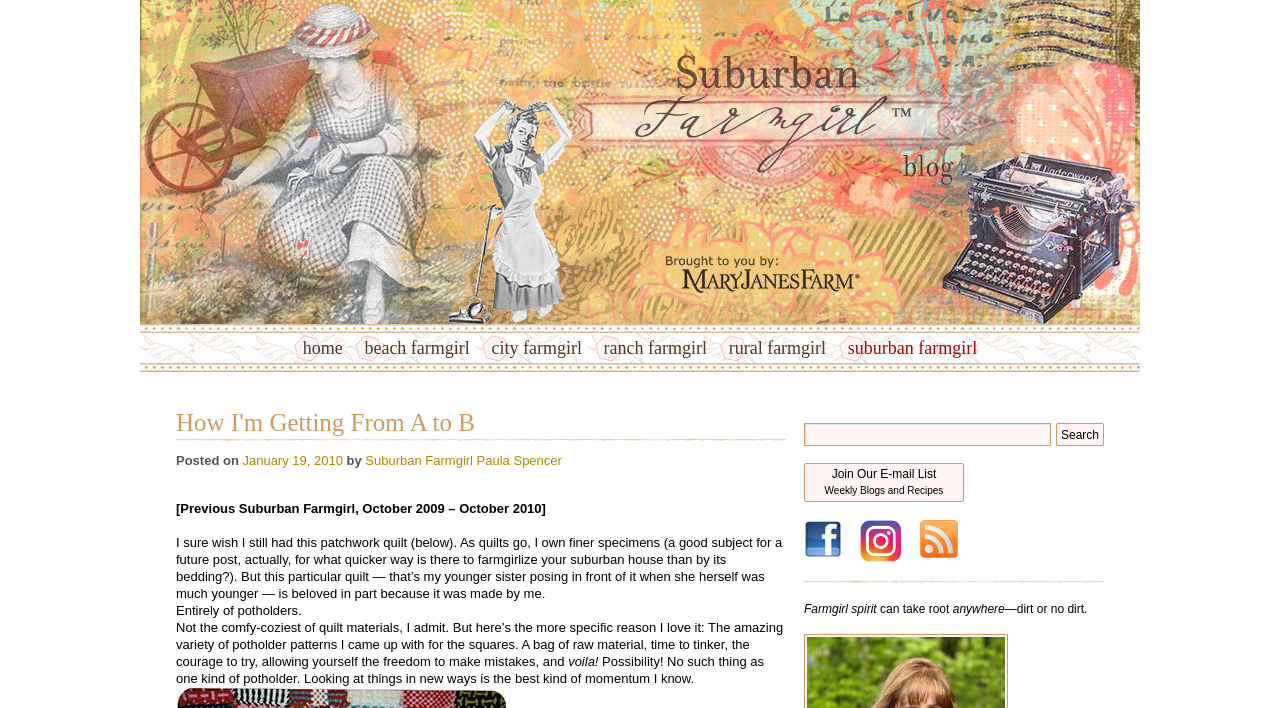Reply to the question with a single word or phrase:
What social media platforms can users follow the blog on?

Facebook and Twitter